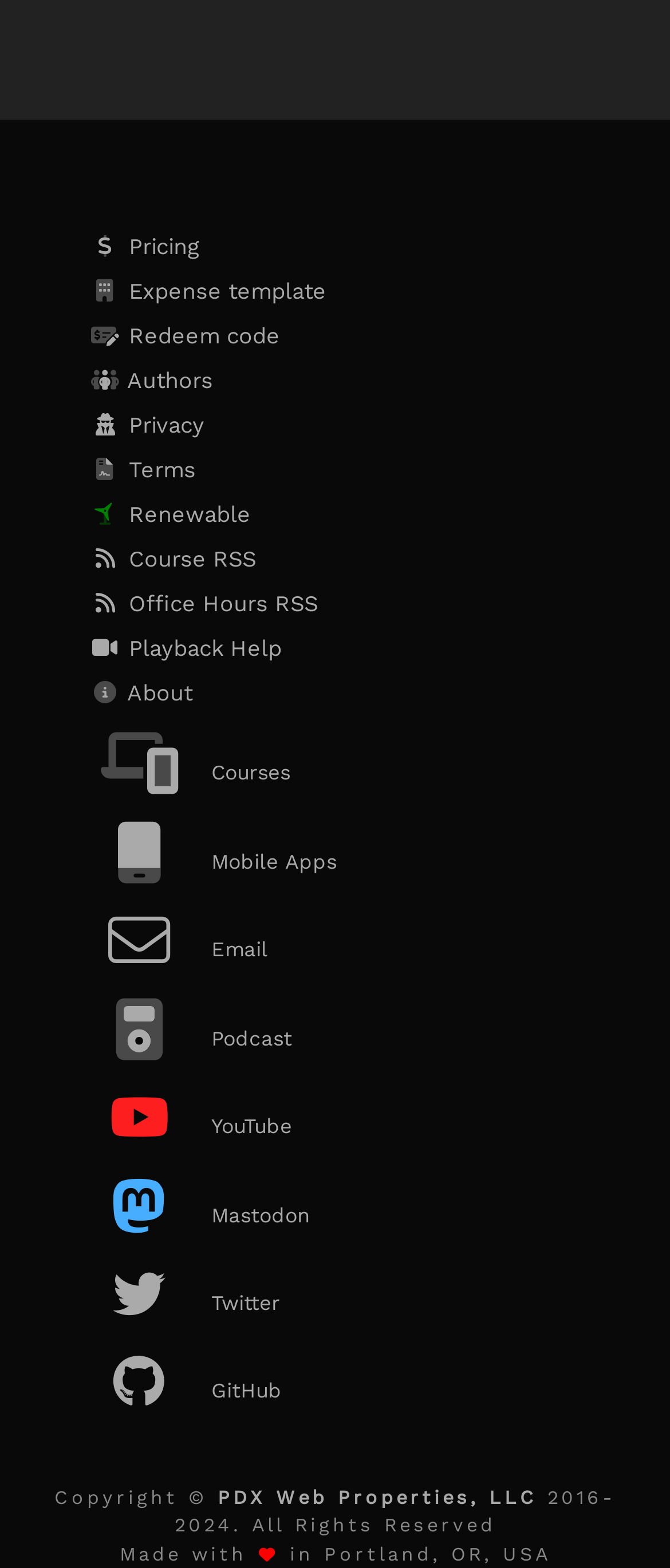Pinpoint the bounding box coordinates of the area that must be clicked to complete this instruction: "View pricing information".

[0.131, 0.144, 0.869, 0.172]